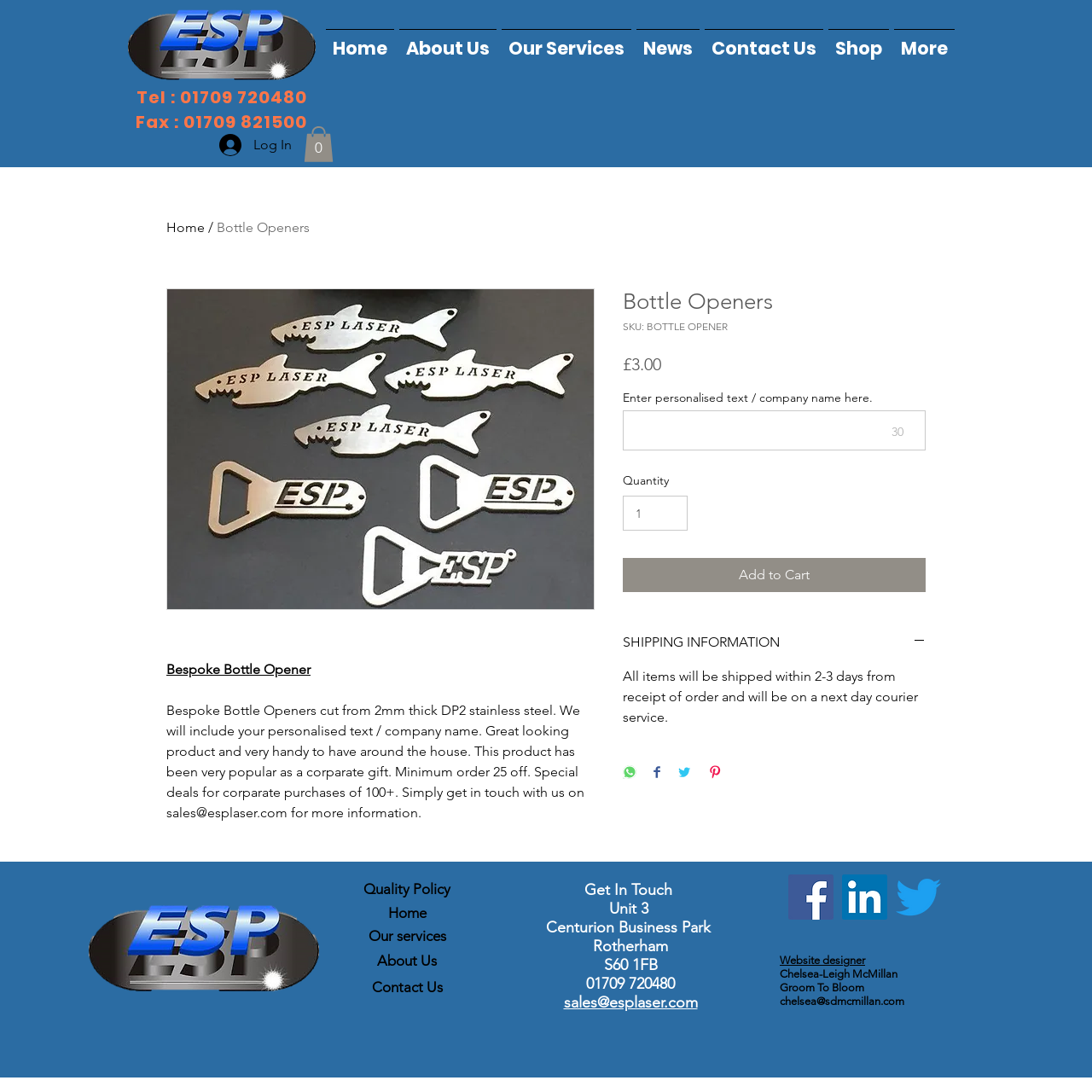Can you find the bounding box coordinates for the element that needs to be clicked to execute this instruction: "Add to Cart"? The coordinates should be given as four float numbers between 0 and 1, i.e., [left, top, right, bottom].

[0.57, 0.511, 0.848, 0.542]